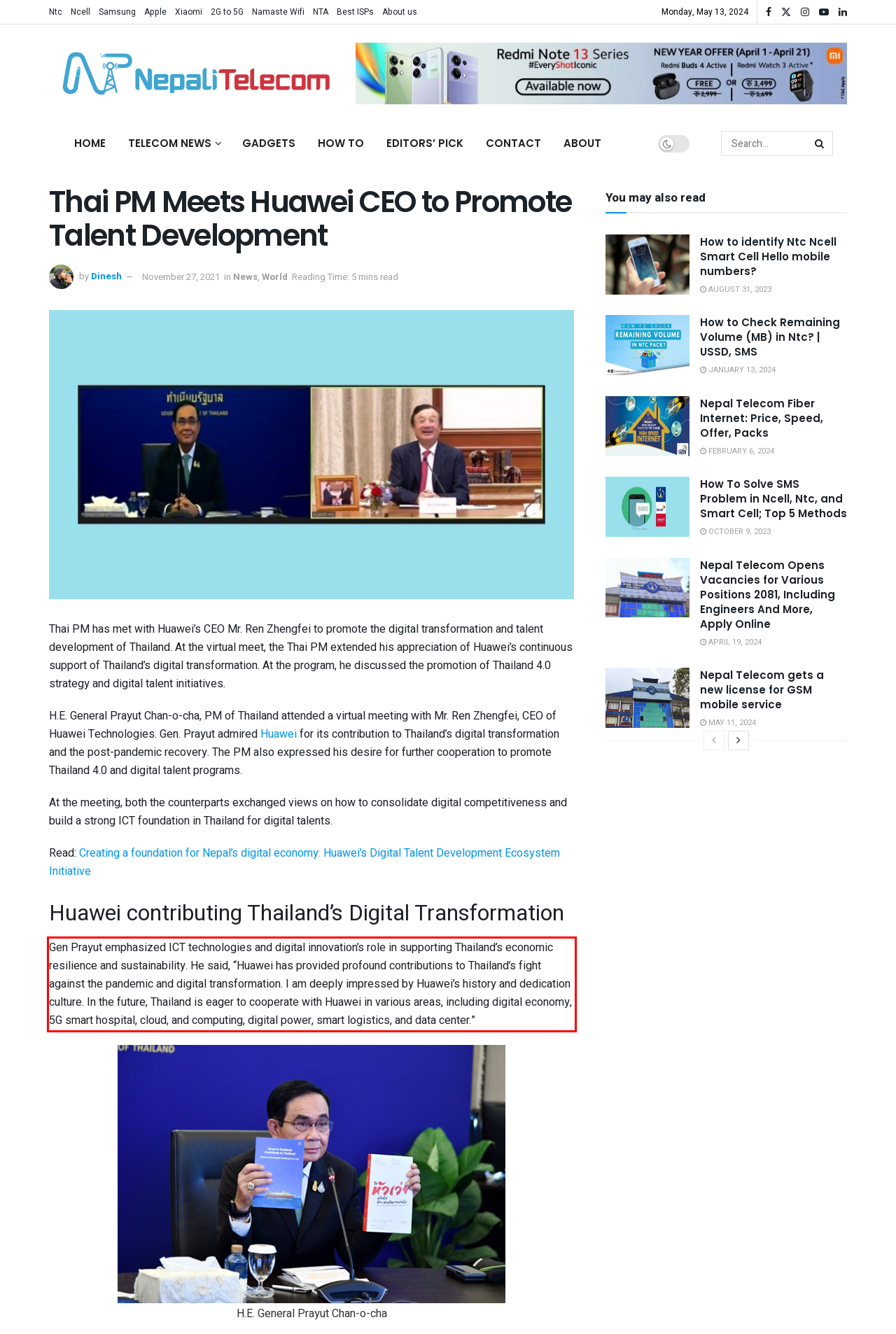You are given a screenshot showing a webpage with a red bounding box. Perform OCR to capture the text within the red bounding box.

Gen Prayut emphasized ICT technologies and digital innovation’s role in supporting Thailand’s economic resilience and sustainability. He said, “Huawei has provided profound contributions to Thailand’s fight against the pandemic and digital transformation. I am deeply impressed by Huawei’s history and dedication culture. In the future, Thailand is eager to cooperate with Huawei in various areas, including digital economy, 5G smart hospital, cloud, and computing, digital power, smart logistics, and data center.”